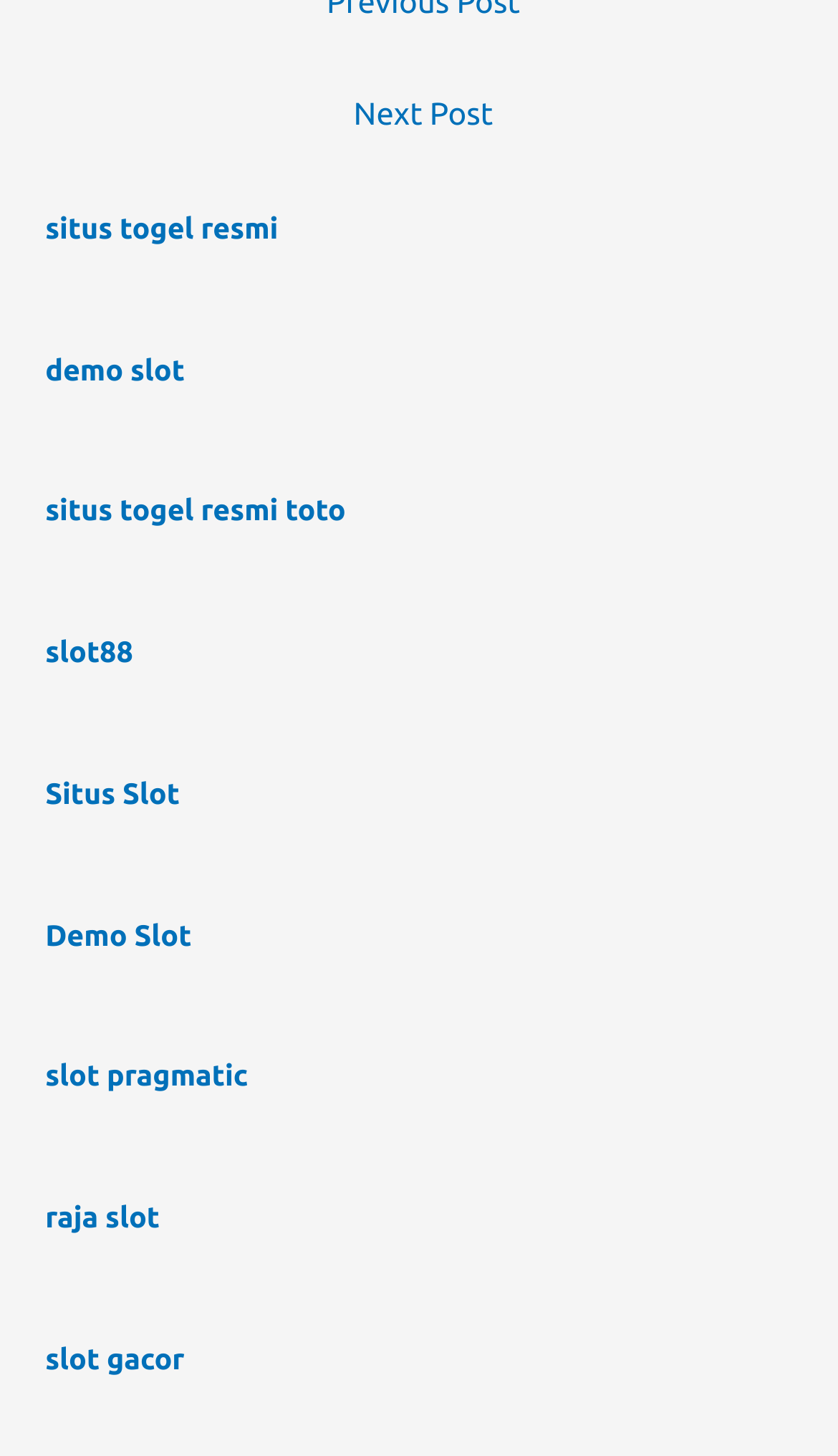What is the common theme among the link texts?
Please give a detailed answer to the question using the information shown in the image.

By examining the texts of the links, I found that they all relate to online gaming, with keywords such as 'slot', 'togel', and 'demo slot', suggesting that the webpage is related to online gaming.